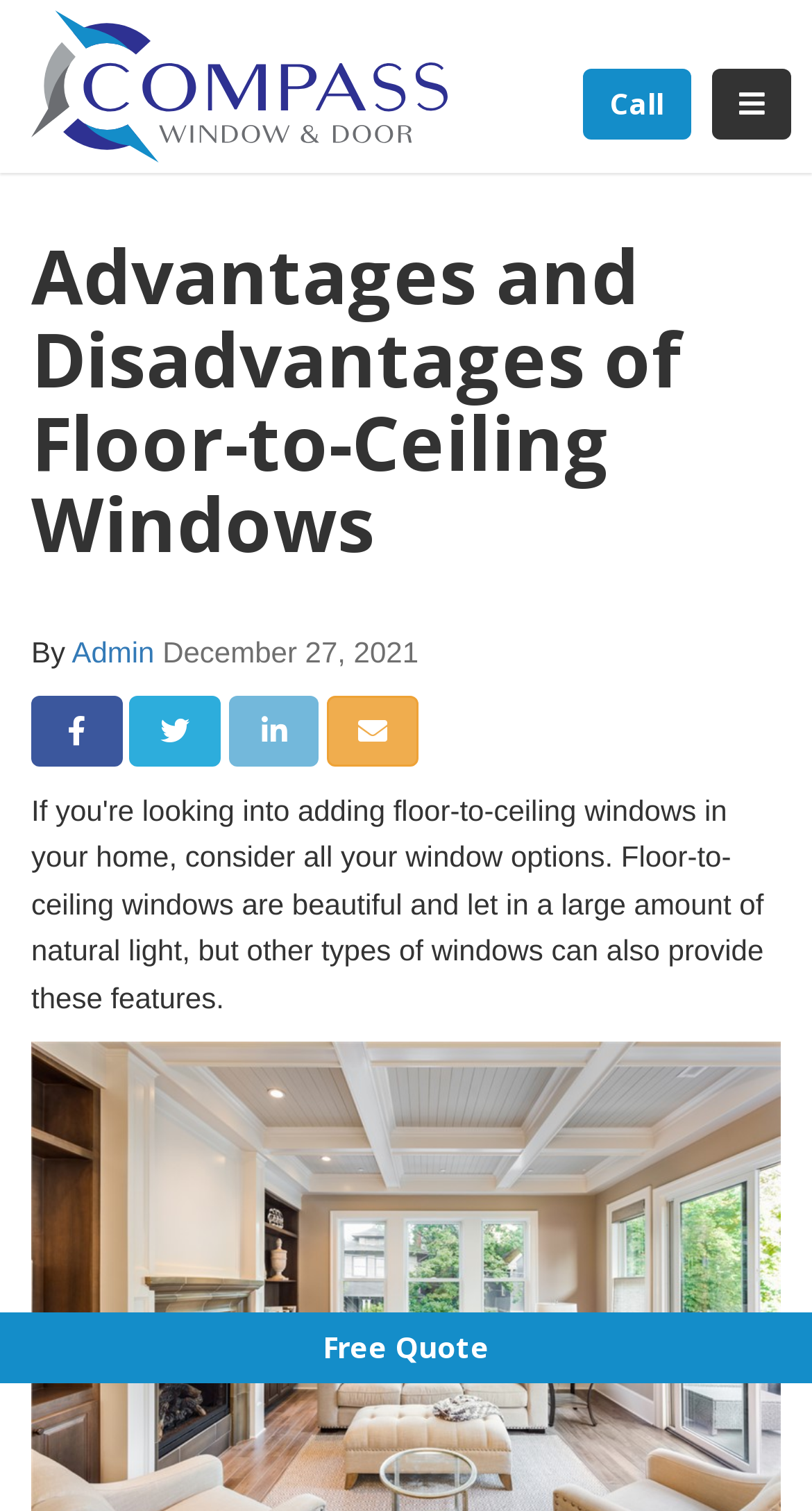Refer to the image and offer a detailed explanation in response to the question: What is the name of the company?

The company name can be found in the logo link at the top left corner of the webpage, which is 'Compass Window and Door Logo'.